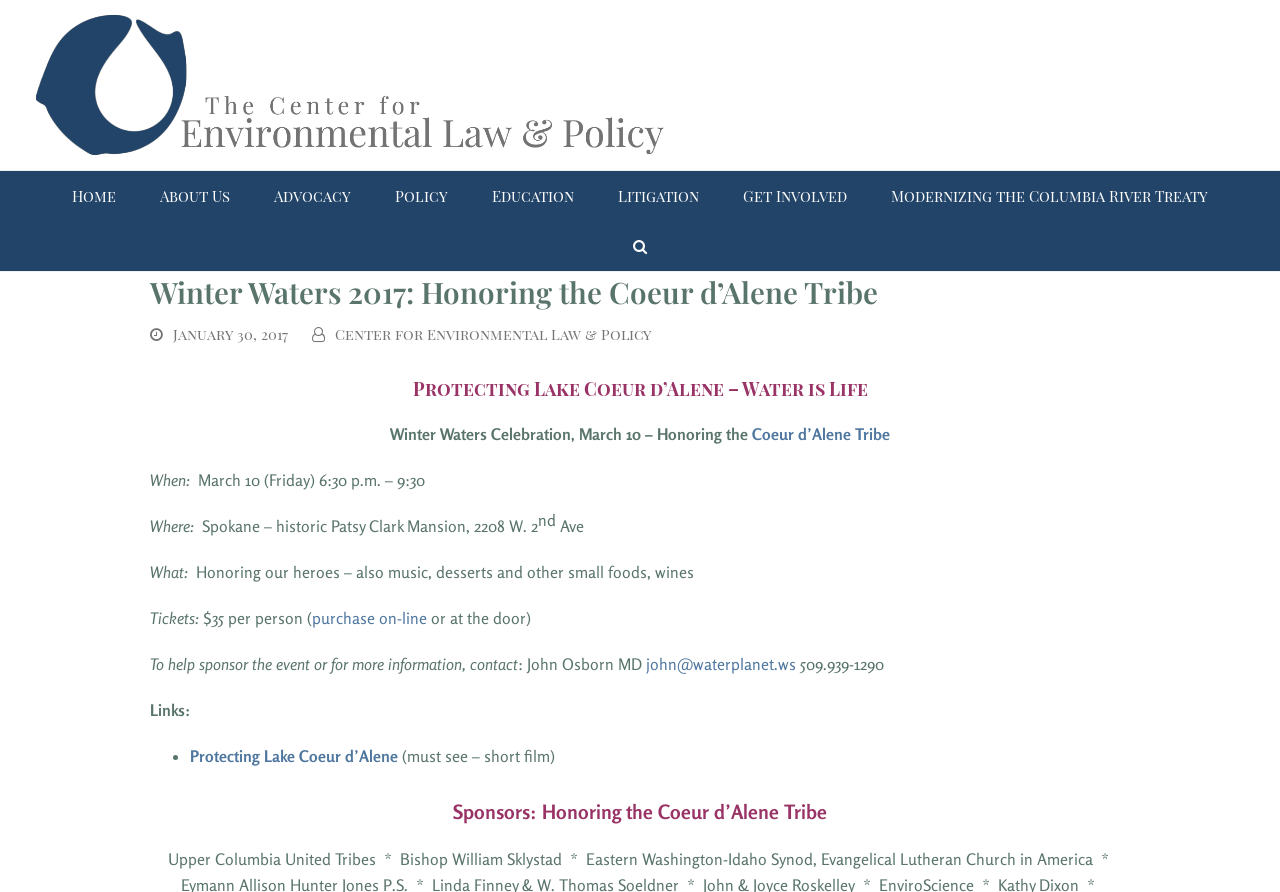What is the theme of the Winter Waters Celebration?
Give a detailed response to the question by analyzing the screenshot.

I found the answer by looking at the text content of the webpage, specifically the section that mentions 'Winter Waters 2017: Honoring the Coeur d’Alene Tribe' and then provides the theme of the celebration.